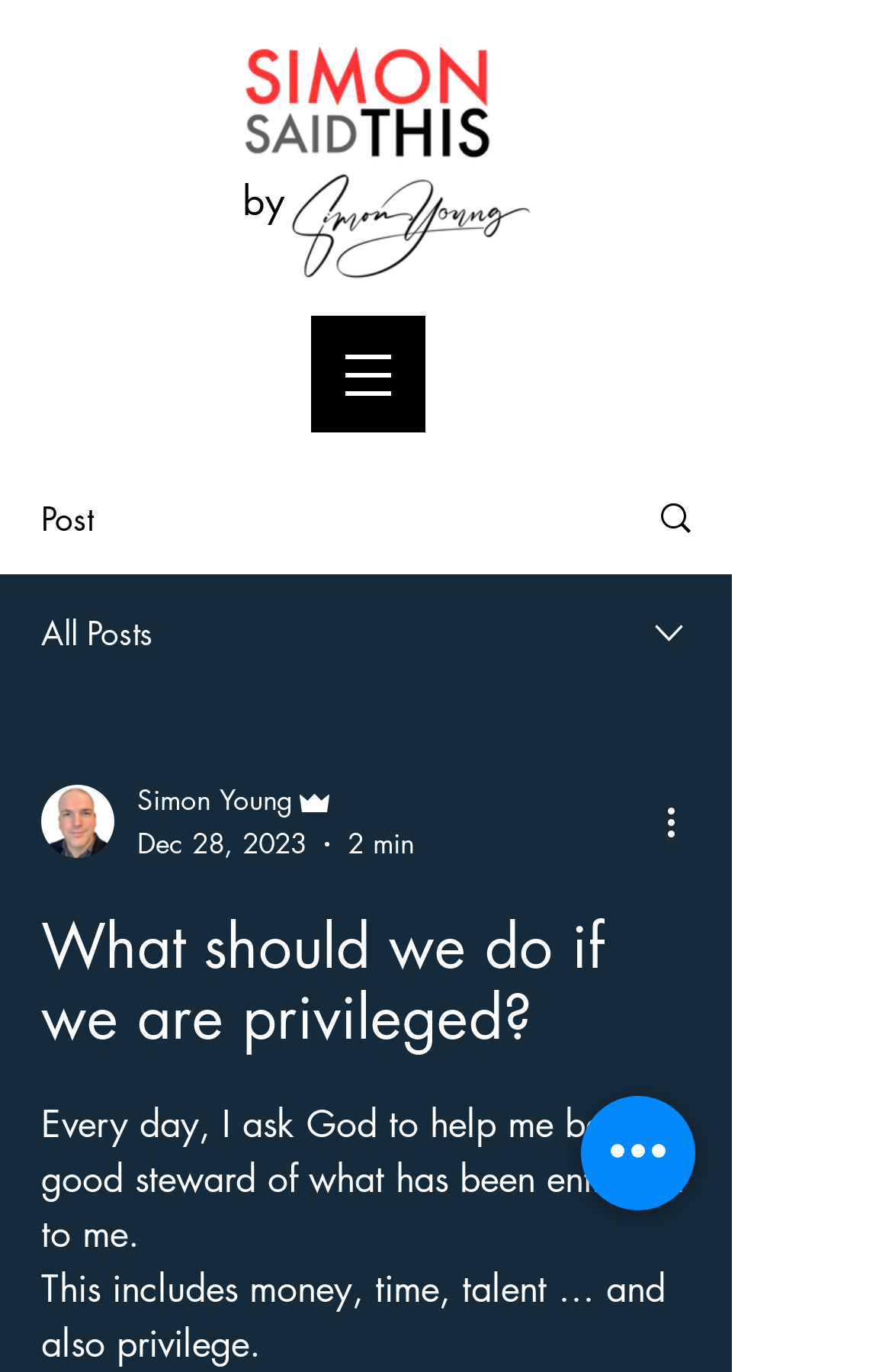Using the given element description, provide the bounding box coordinates (top-left x, top-left y, bottom-right x, bottom-right y) for the corresponding UI element in the screenshot: parent_node: Simon Young

[0.046, 0.572, 0.128, 0.625]